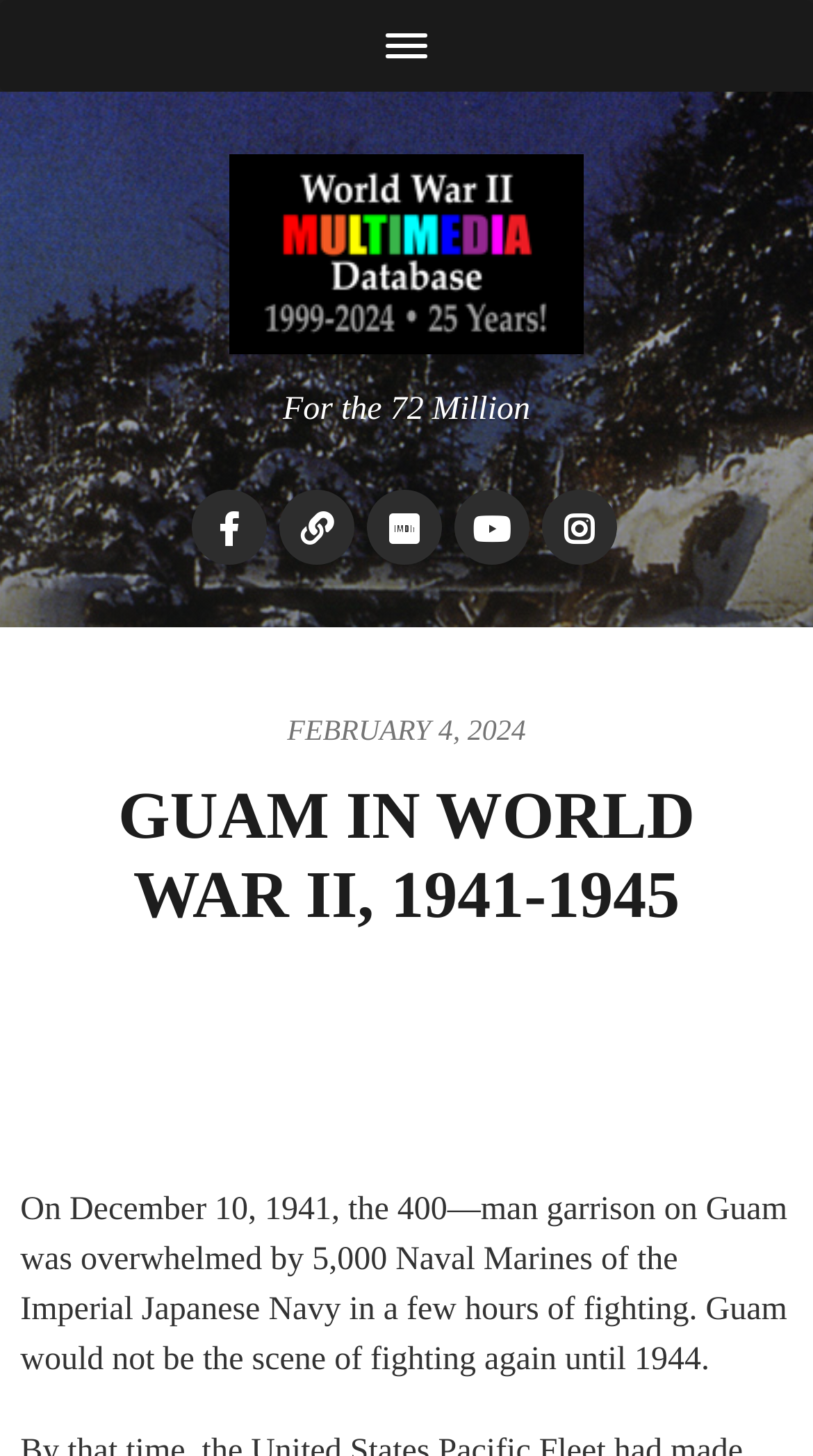Please determine the heading text of this webpage.

GUAM IN WORLD WAR II, 1941-1945